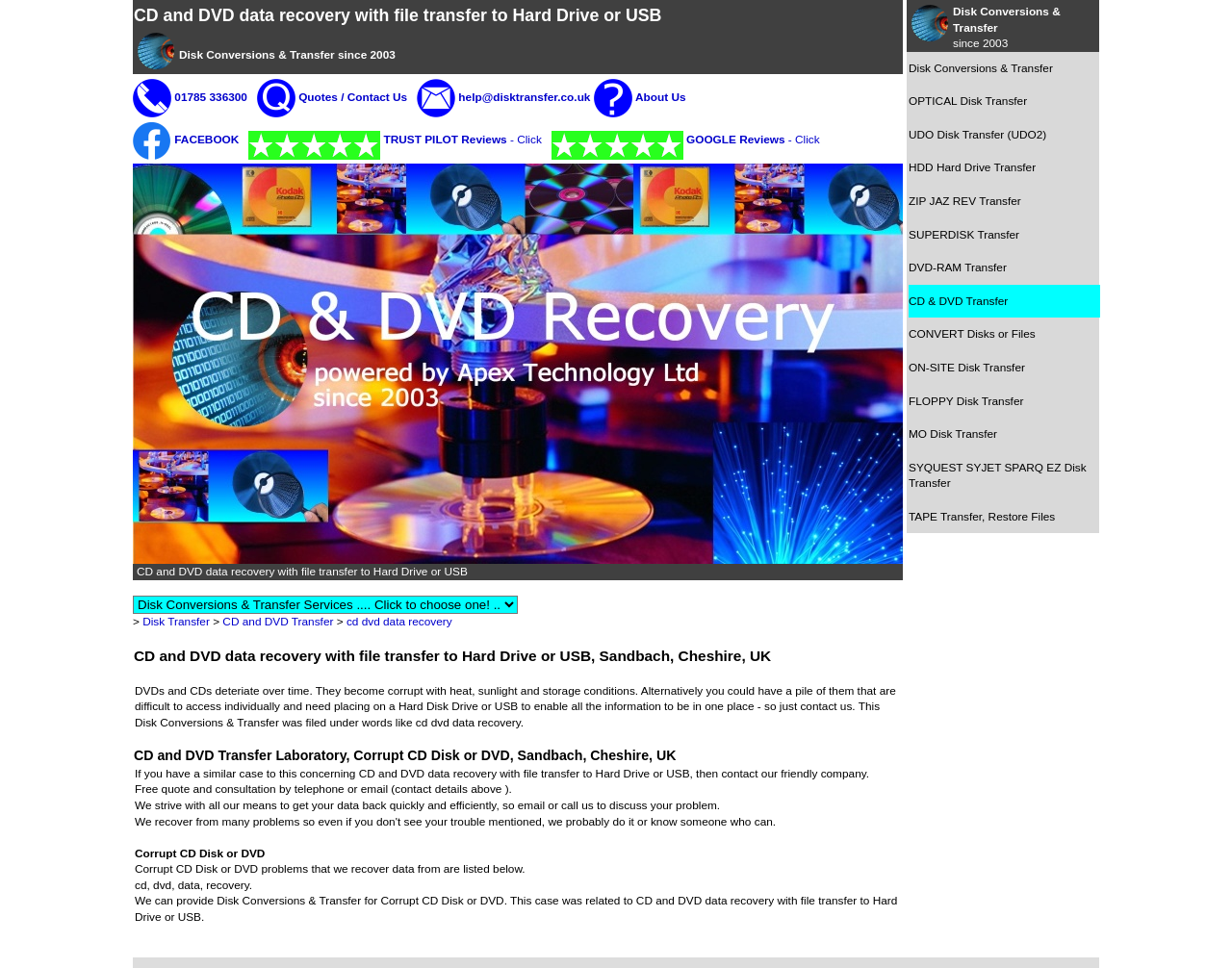Please provide the bounding box coordinate of the region that matches the element description: Disk Transfer. Coordinates should be in the format (top-left x, top-left y, bottom-right x, bottom-right y) and all values should be between 0 and 1.

[0.116, 0.636, 0.17, 0.649]